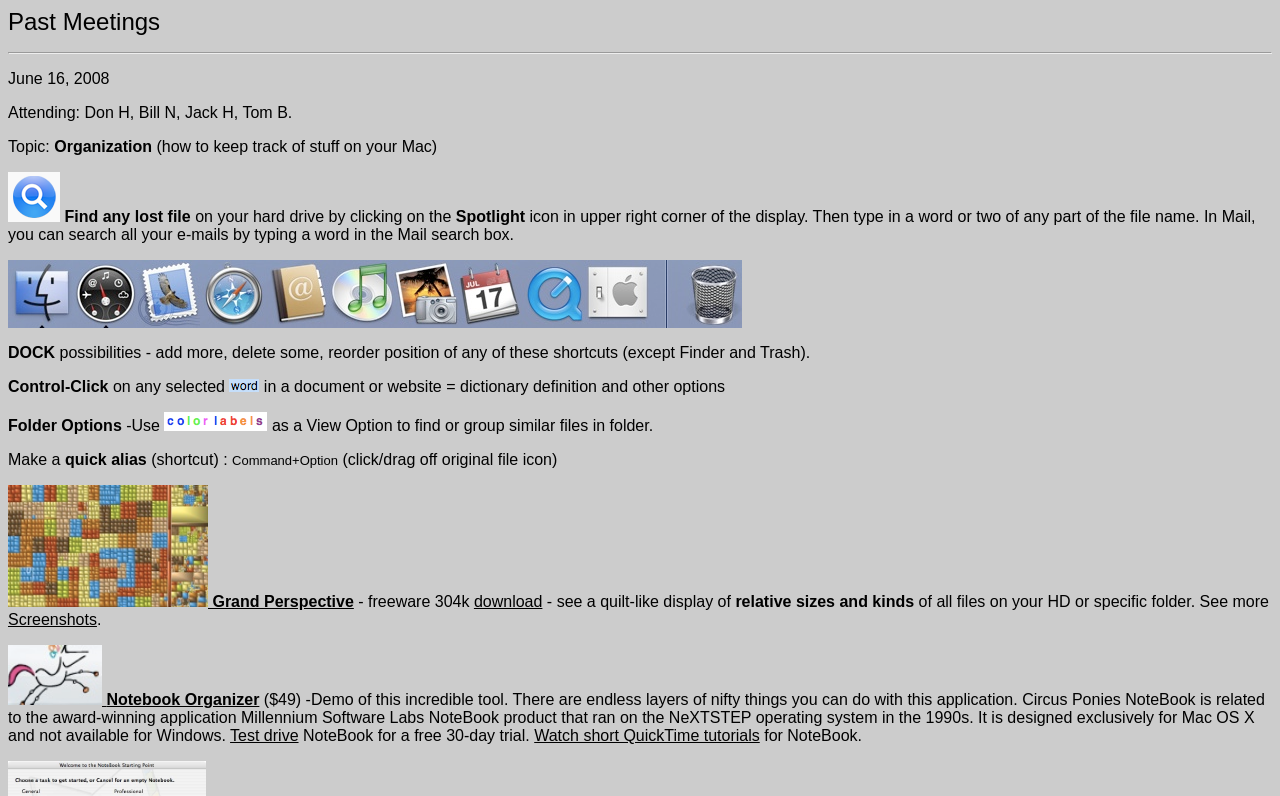Give the bounding box coordinates for the element described by: "Watch short QuickTime tutorials".

[0.417, 0.913, 0.594, 0.935]